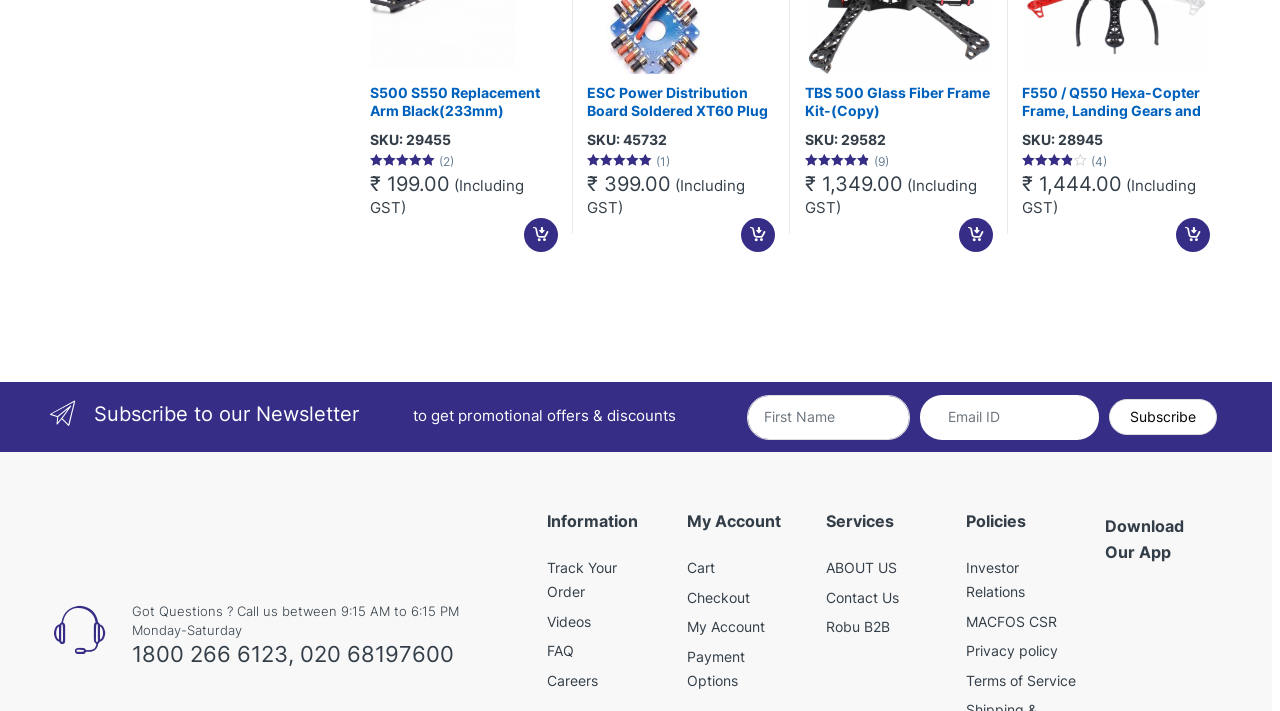Provide the bounding box coordinates for the area that should be clicked to complete the instruction: "Call customer service".

[0.103, 0.902, 0.225, 0.938]